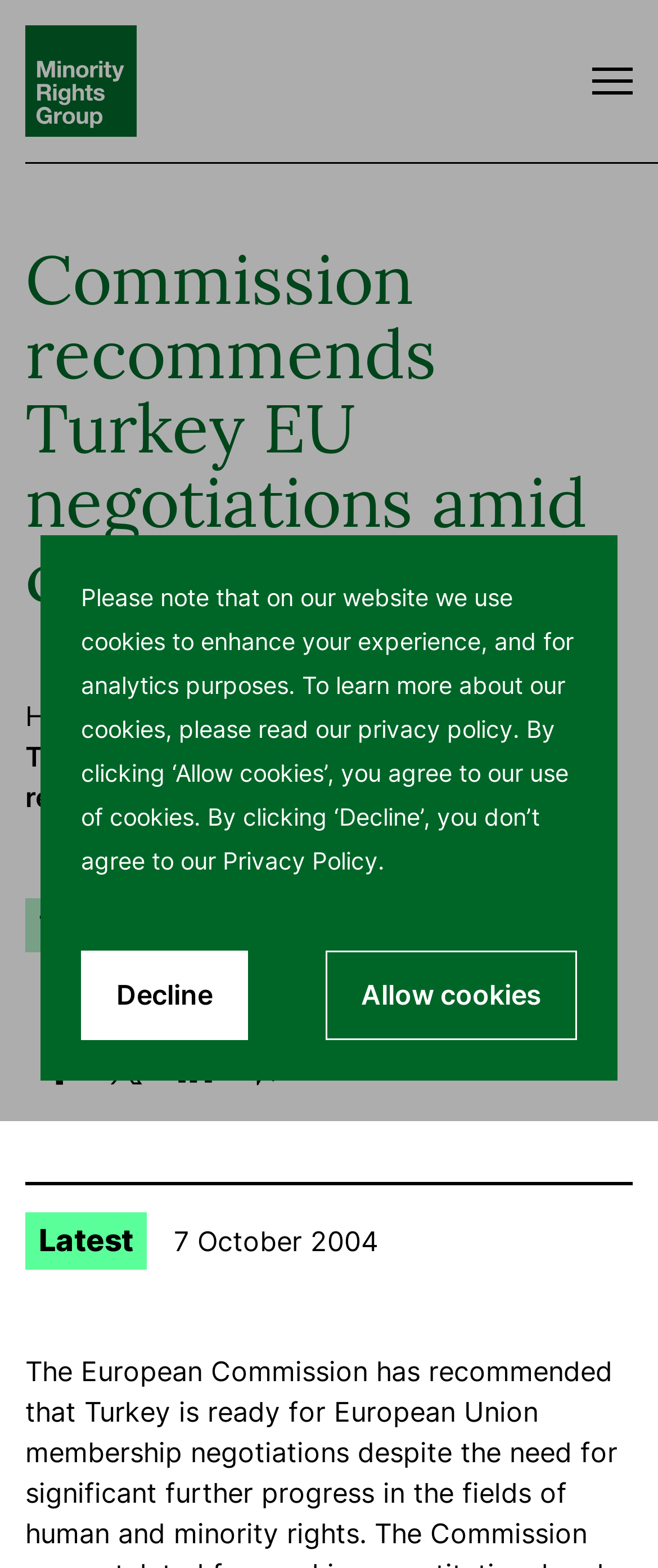What is the name of the organization?
Please answer the question with a detailed response using the information from the screenshot.

I found the answer by looking at the top-left corner of the webpage, where there is a link and an image with the text 'Minority Rights Group'. This suggests that the organization's name is Minority Rights Group.